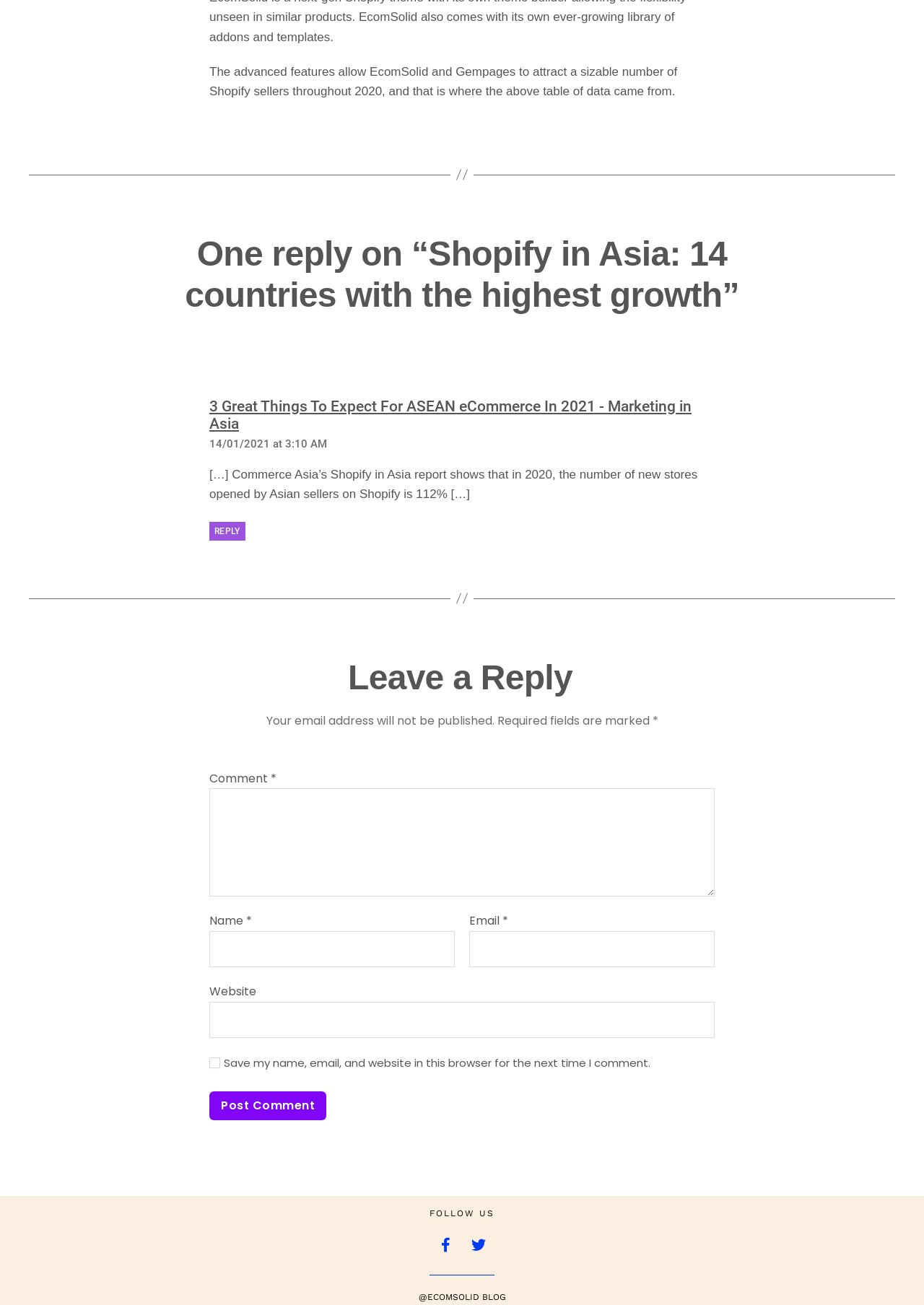Locate the bounding box coordinates of the area to click to fulfill this instruction: "Leave a reply". The bounding box should be presented as four float numbers between 0 and 1, in the order [left, top, right, bottom].

[0.031, 0.503, 0.969, 0.535]